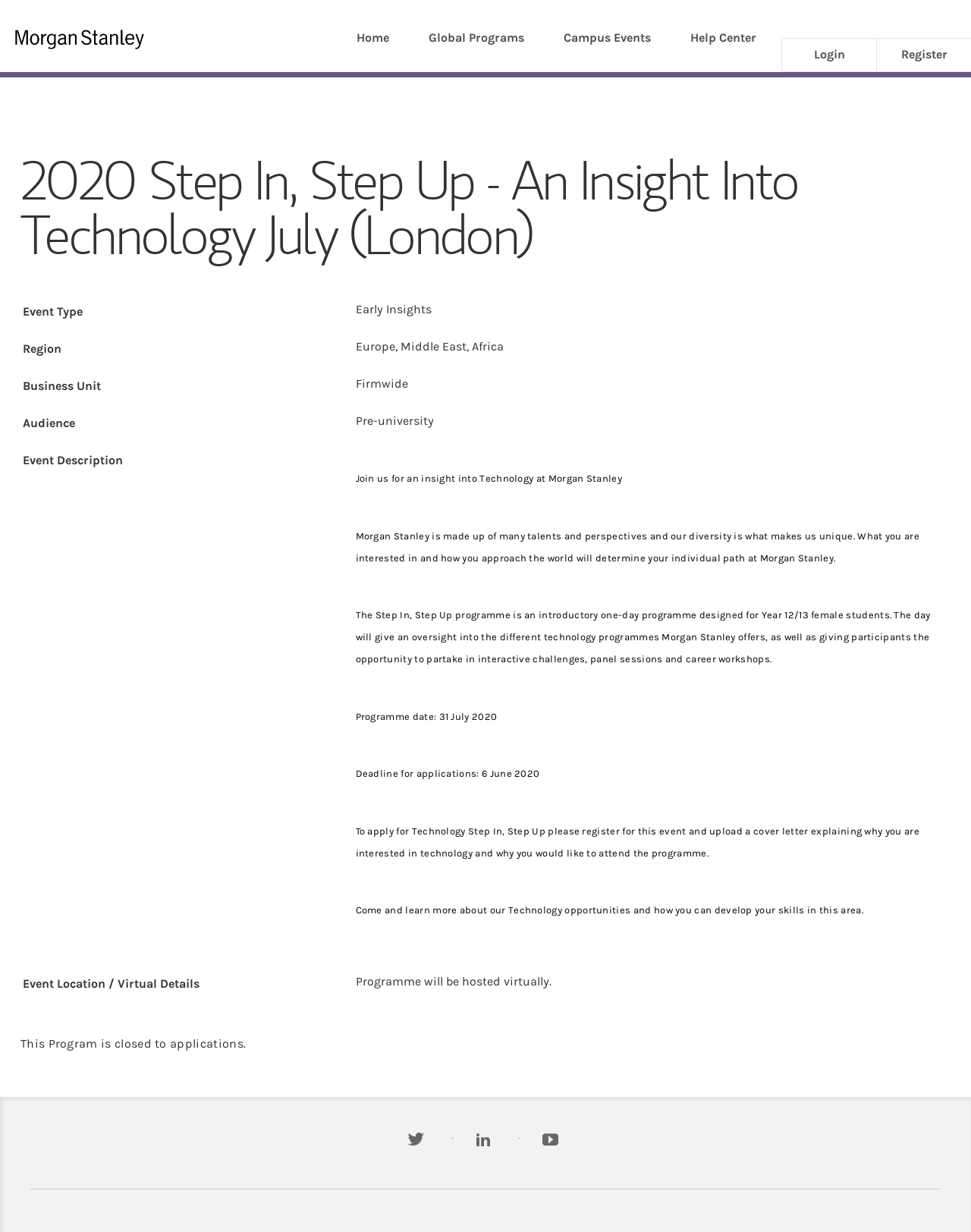Identify the bounding box coordinates of the part that should be clicked to carry out this instruction: "Click the 'Home' link".

[0.347, 0.0, 0.421, 0.058]